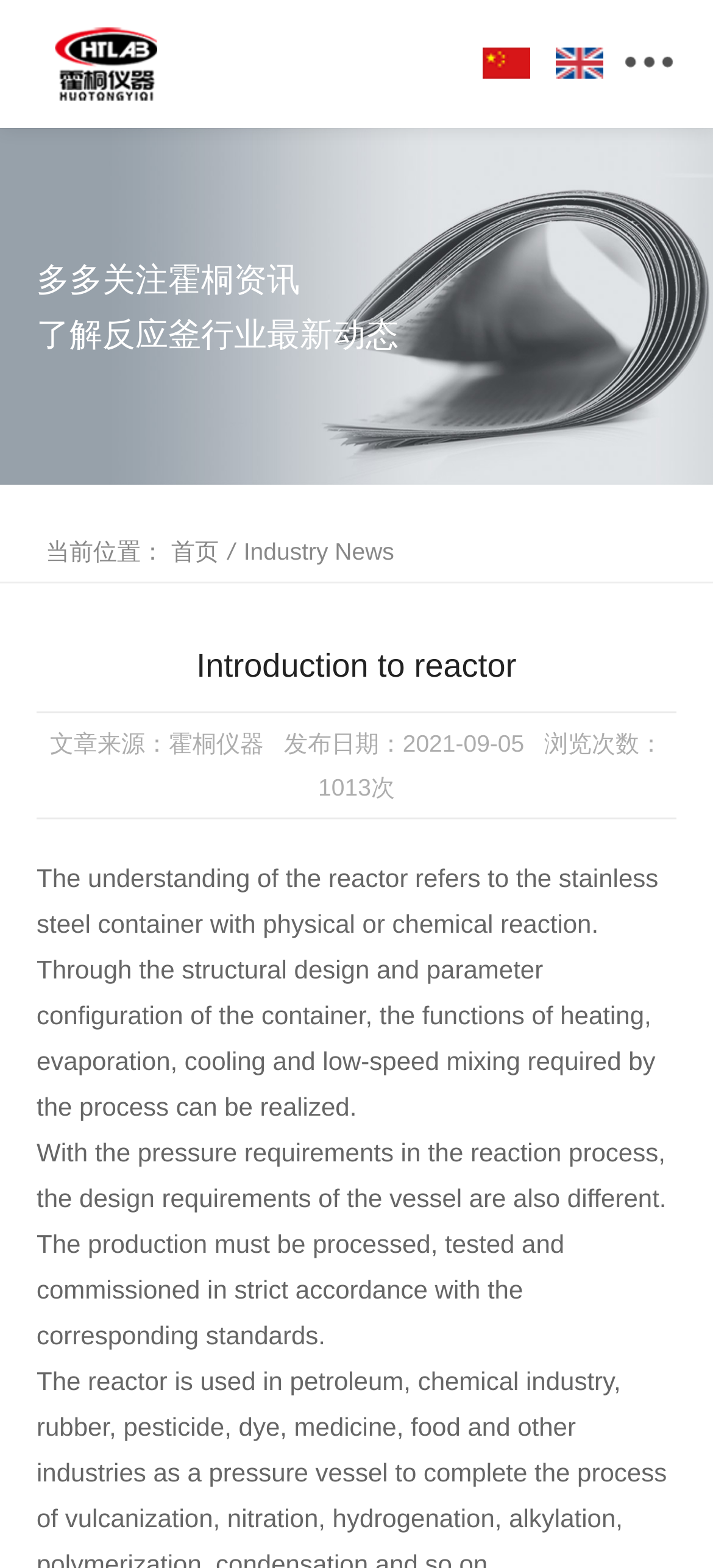Please provide a one-word or short phrase answer to the question:
What is the material of the reactor container?

stainless steel